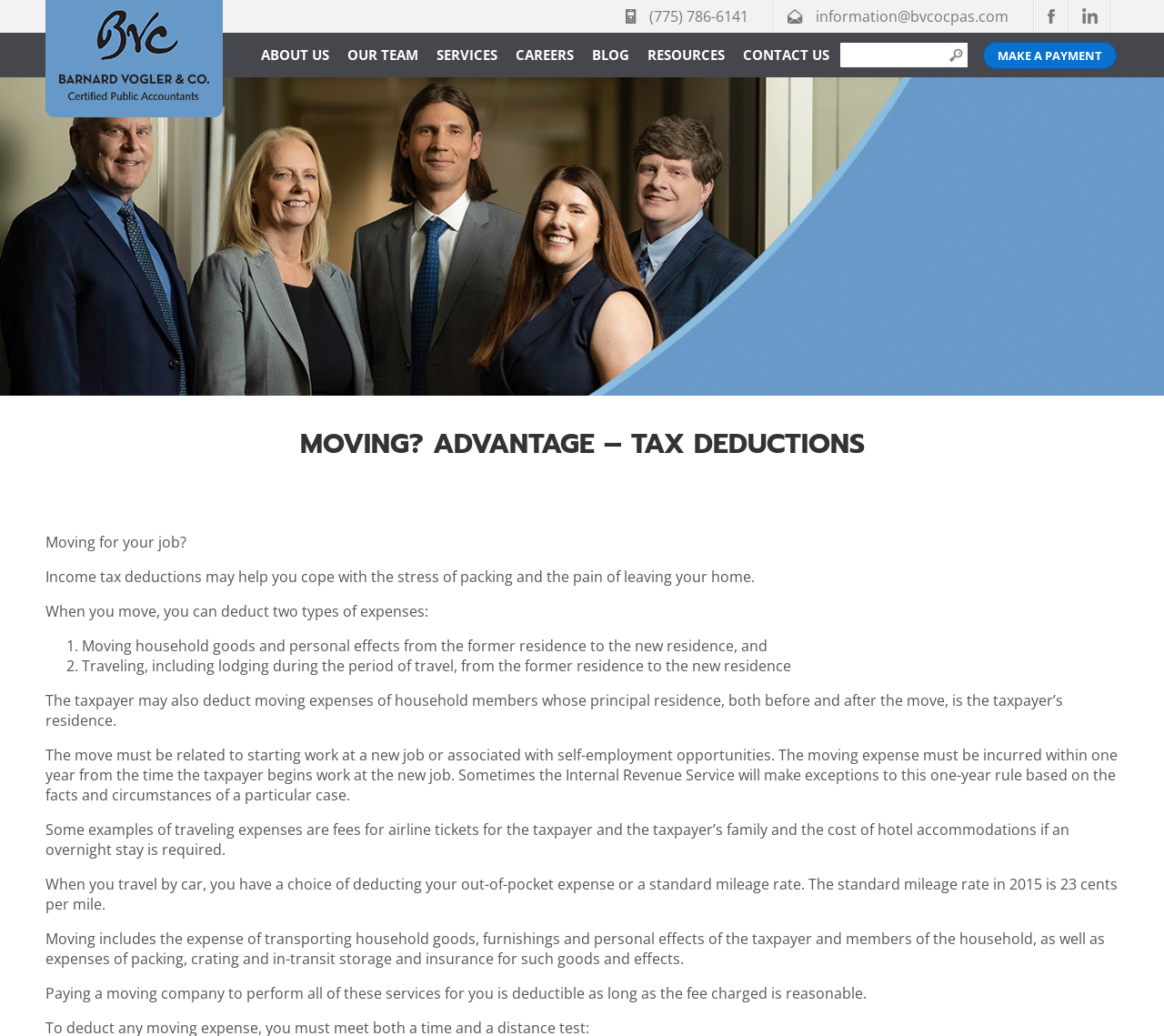Based on the image, provide a detailed response to the question:
What are the two types of expenses that can be deducted when moving for a job?

According to the webpage, when you move for a job, you can deduct two types of expenses: moving household goods and personal effects from the former residence to the new residence, and traveling, including lodging during the period of travel, from the former residence to the new residence.